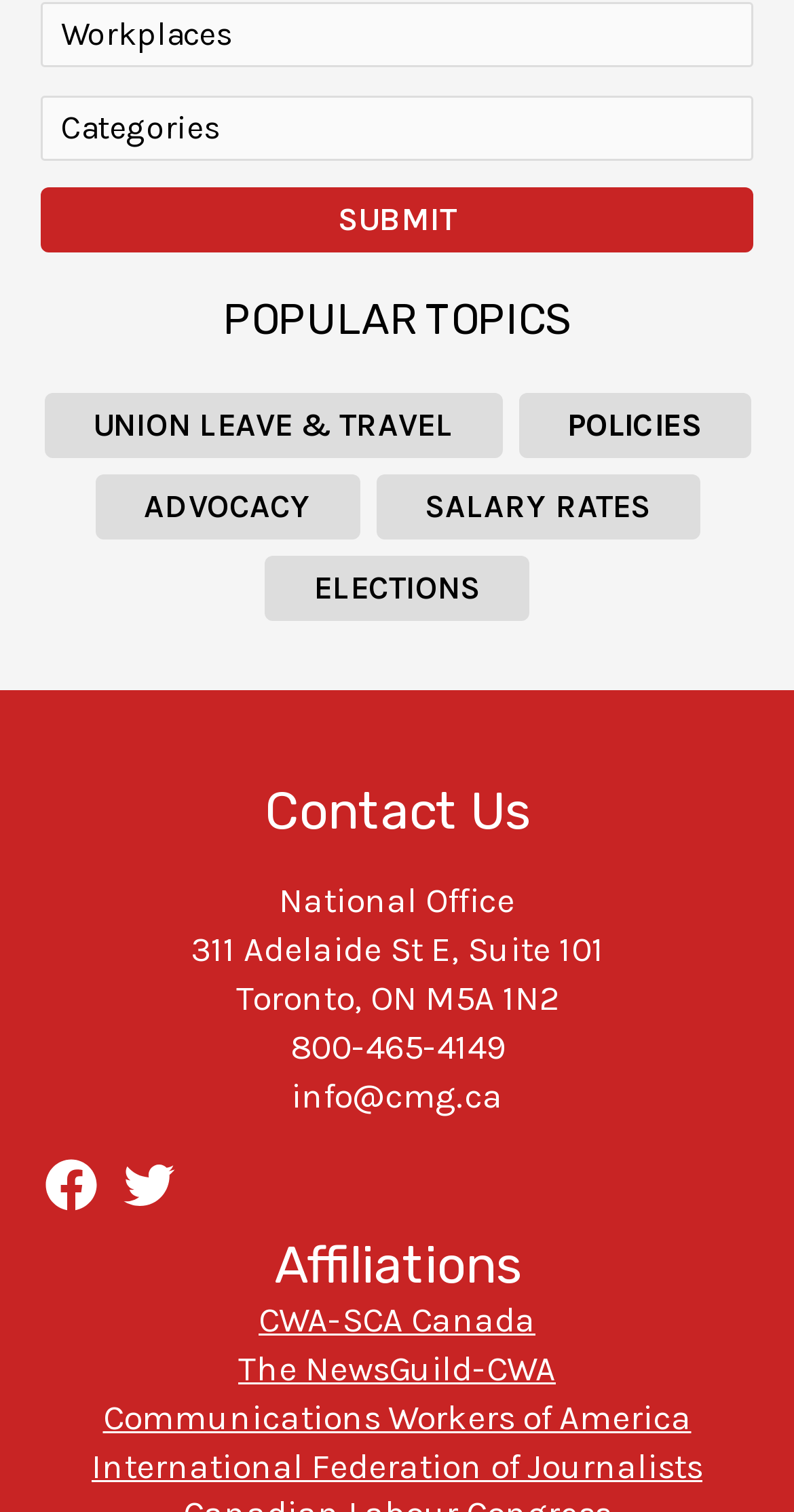Please find the bounding box coordinates of the element that needs to be clicked to perform the following instruction: "Click the submit button". The bounding box coordinates should be four float numbers between 0 and 1, represented as [left, top, right, bottom].

[0.051, 0.124, 0.949, 0.168]